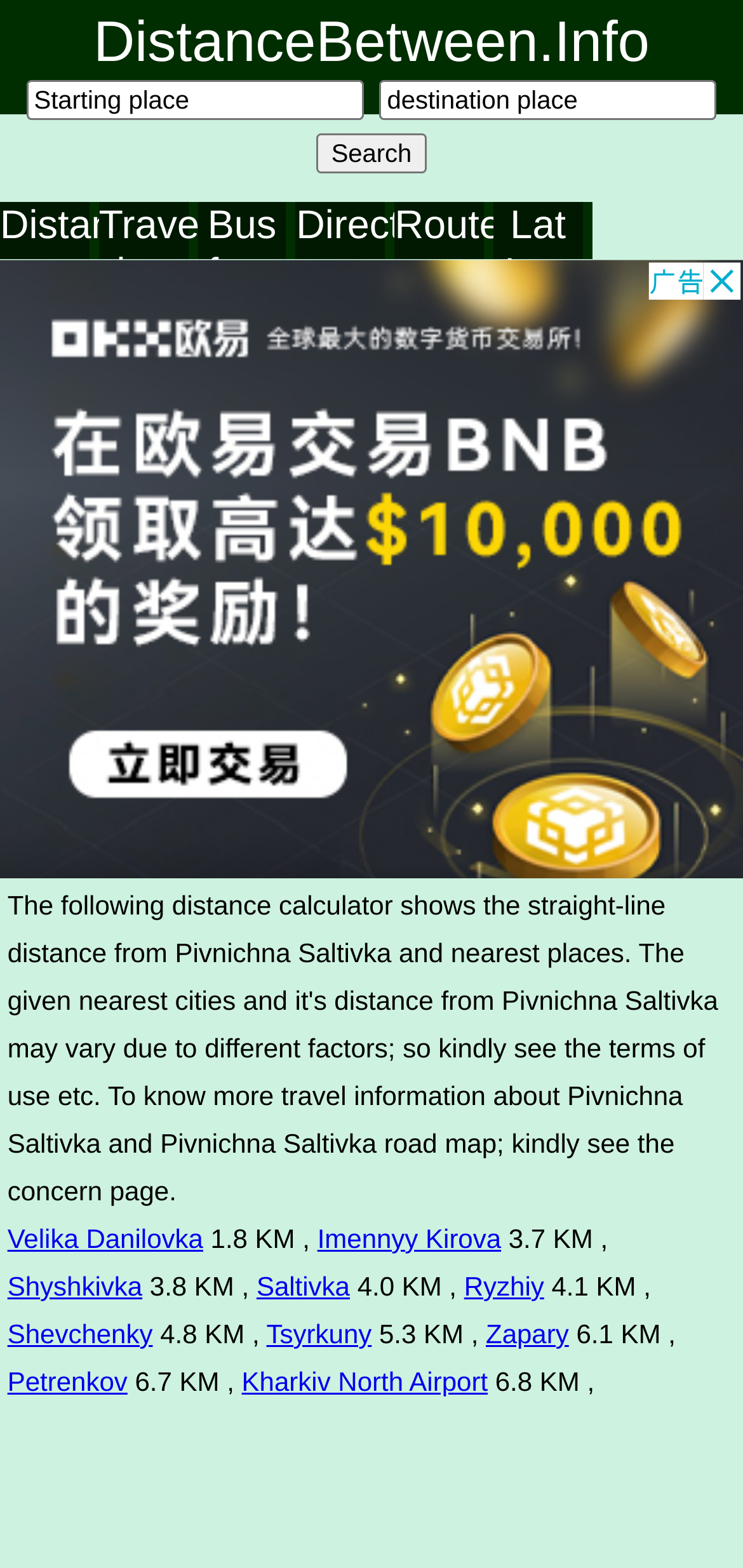Please find and provide the title of the webpage.

Pivnichna Saltivka Map and Distance from Pivnichna Saltivka